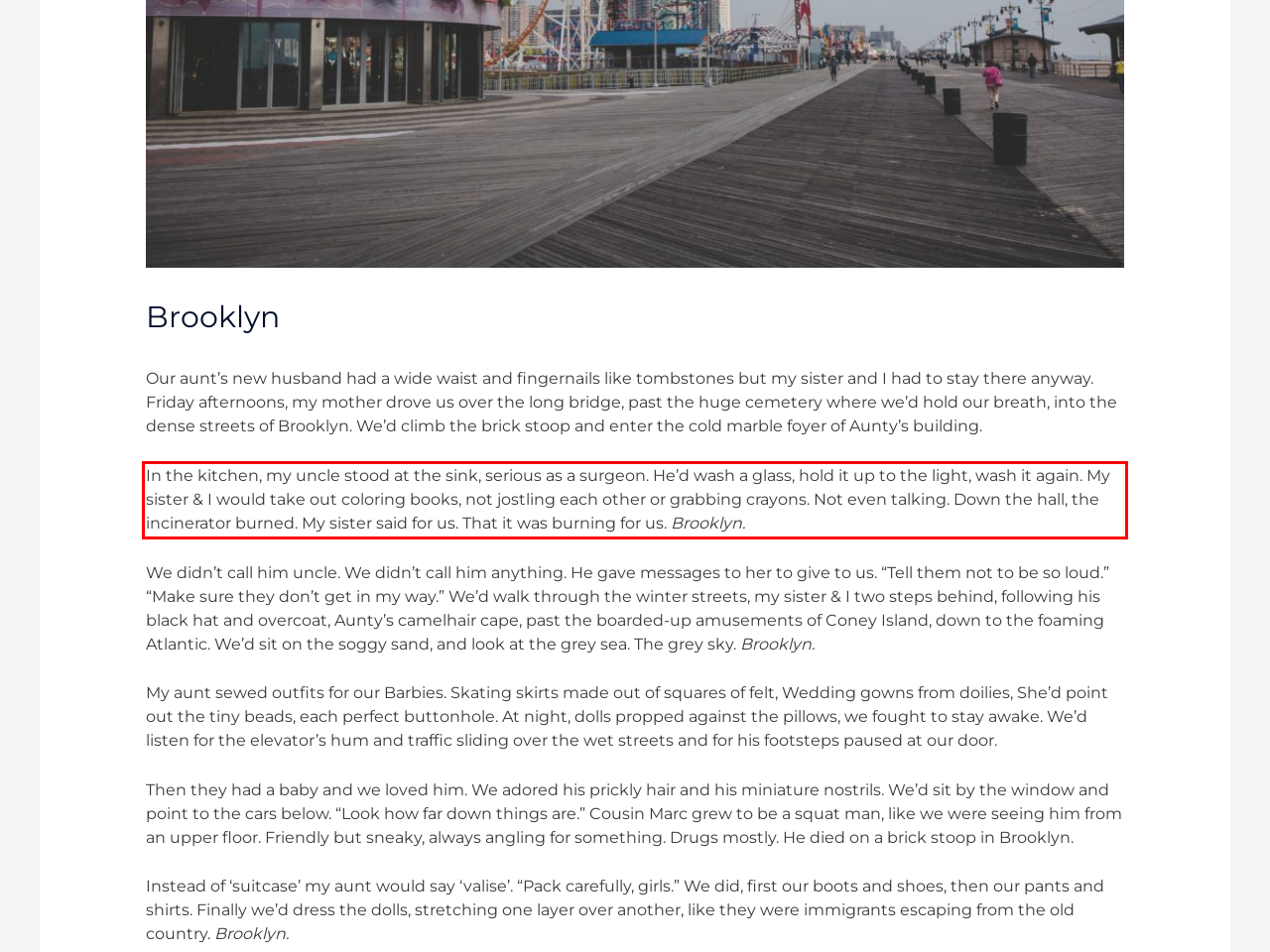Within the screenshot of a webpage, identify the red bounding box and perform OCR to capture the text content it contains.

In the kitchen, my uncle stood at the sink, serious as a surgeon. He’d wash a glass, hold it up to the light, wash it again. My sister & I would take out coloring books, not jostling each other or grabbing crayons. Not even talking. Down the hall, the incinerator burned. My sister said for us. That it was burning for us. Brooklyn.